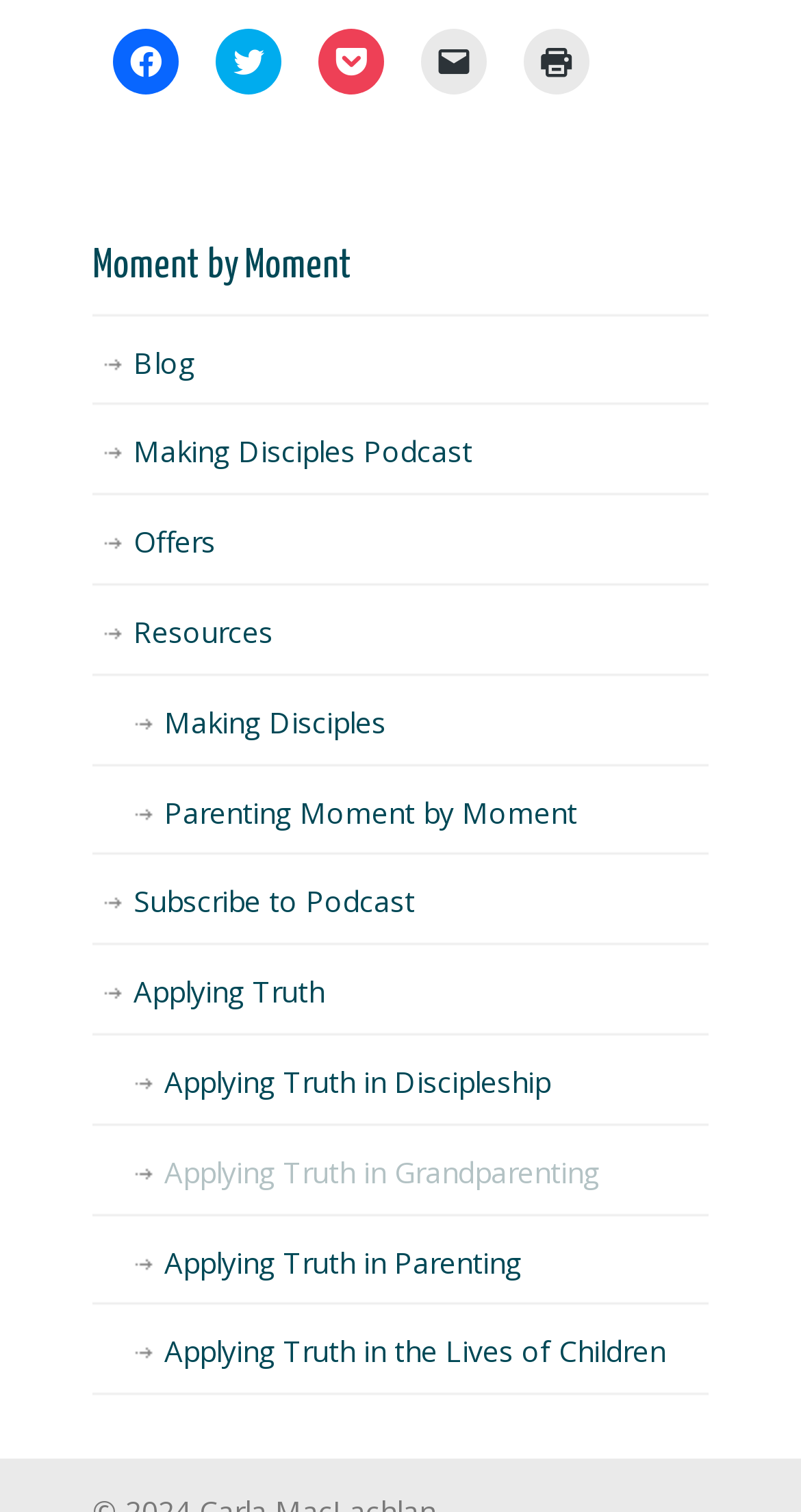Identify the bounding box coordinates for the element you need to click to achieve the following task: "Print the page". The coordinates must be four float values ranging from 0 to 1, formatted as [left, top, right, bottom].

[0.654, 0.019, 0.736, 0.063]